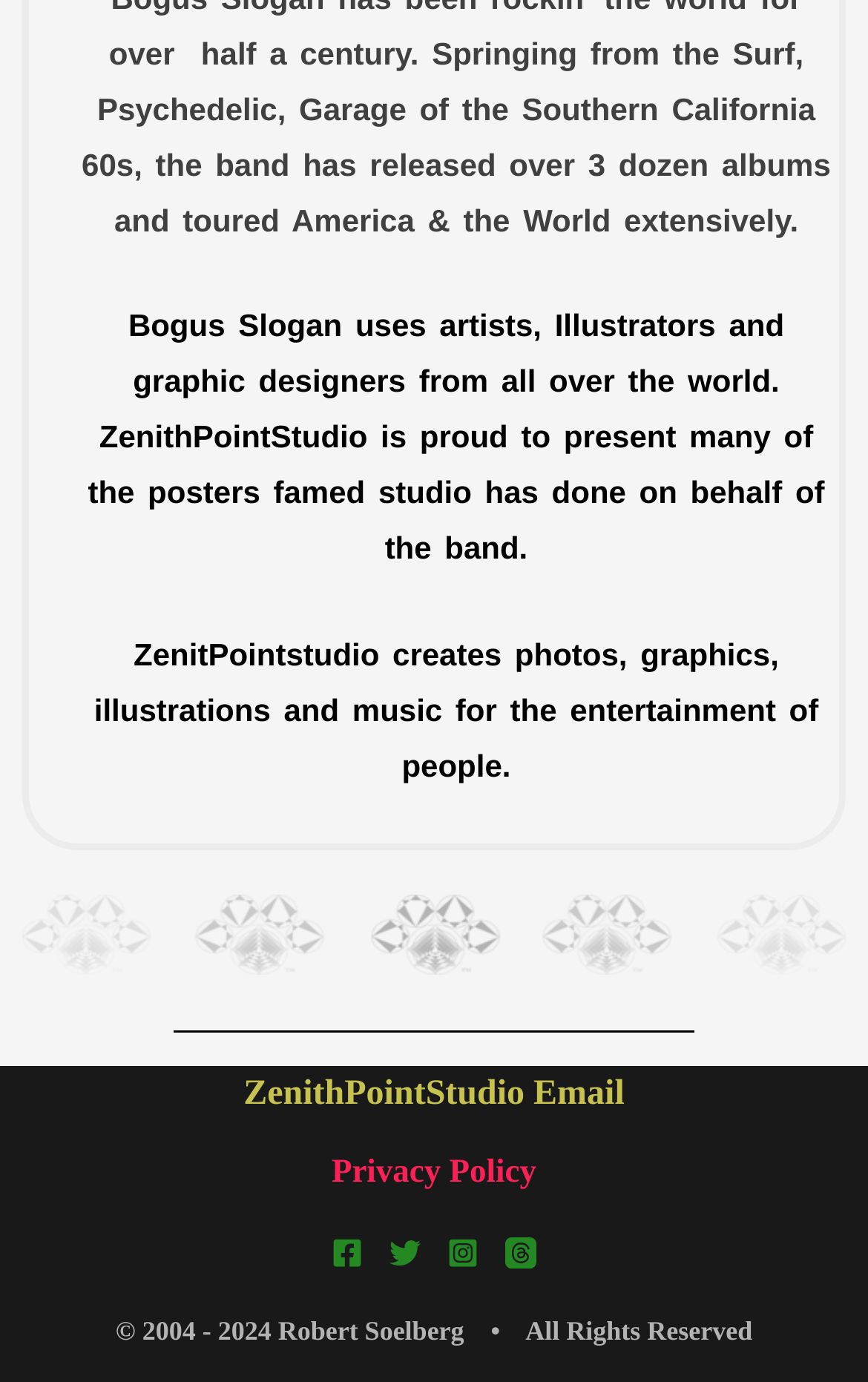Using the element description: "aria-label="Threads"", determine the bounding box coordinates for the specified UI element. The coordinates should be four float numbers between 0 and 1, [left, top, right, bottom].

[0.582, 0.895, 0.618, 0.917]